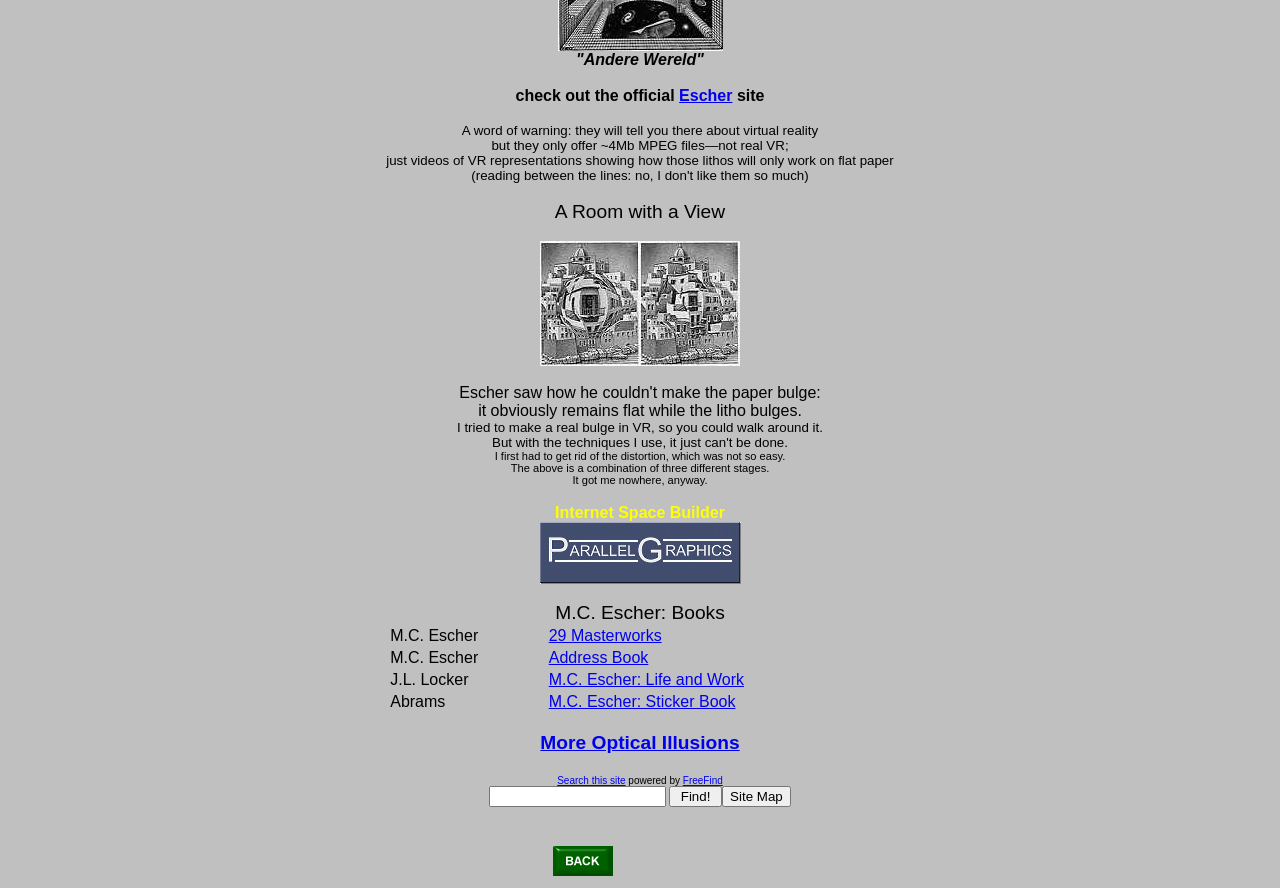Locate the bounding box of the user interface element based on this description: "M.C. Escher: Sticker Book".

[0.429, 0.78, 0.575, 0.8]